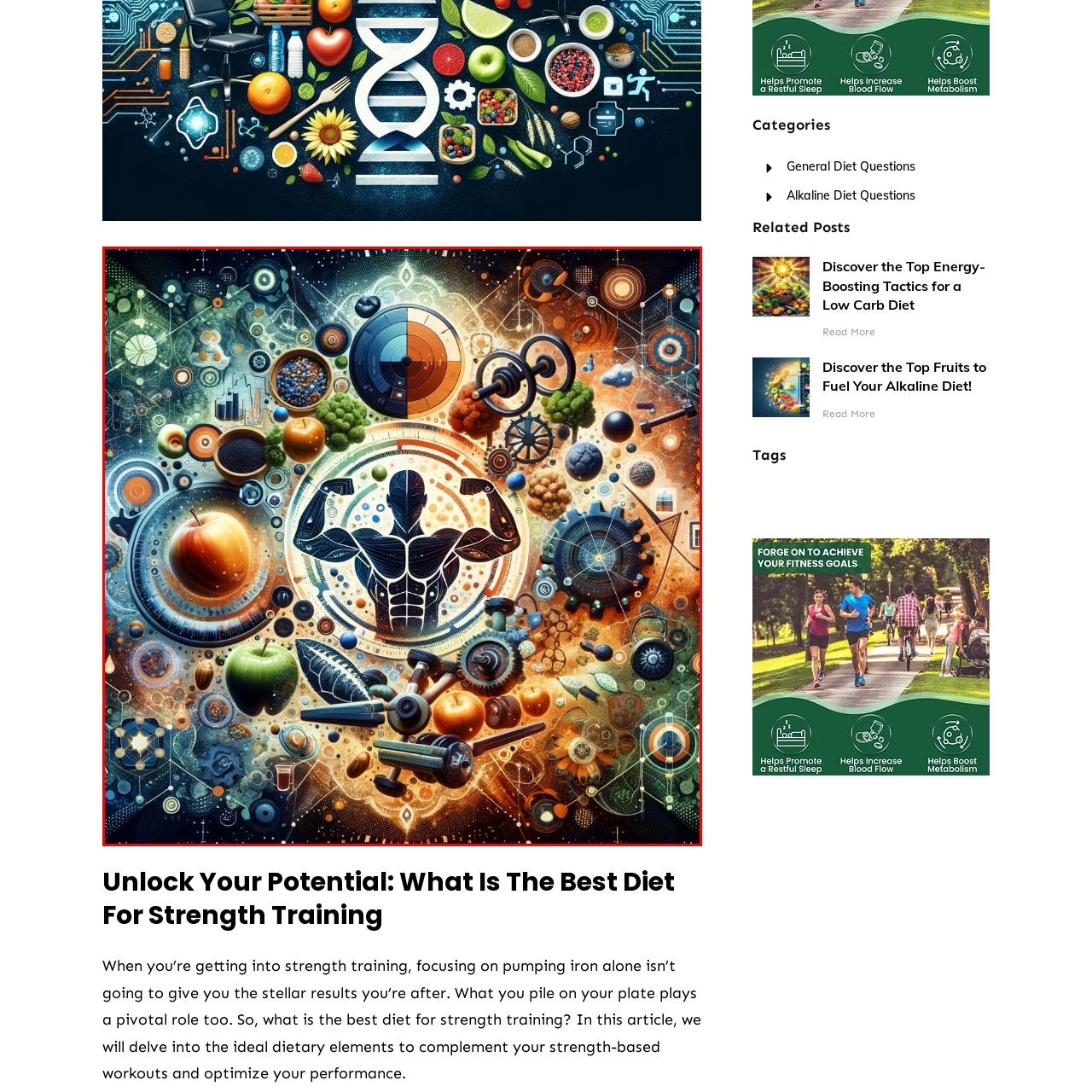Provide a thorough description of the scene depicted within the red bounding box.

In this vividly artistic image, a stylized silhouette of a muscular figure flexes its biceps, serving as a central focal point that symbolizes strength and fitness. Surrounding this figure are a kaleidoscope of colorful elements that represent nutrition and the science of dietary choices. Various fruits, including apples and greens, as well as equipment like dumbbells and gears, blend harmoniously, signifying the relationship between diet, muscle development, and overall health. 

The intricate background features graphical representations of food, nutrients, and fitness-related icons, illustrating the intricate interplay between strength training and proper nutrition. This visual representation underscores the theme of the accompanying article titled "What Is The Best Diet For Strength Training," aiming to guide readers on optimal dietary strategies that complement their fitness journeys. The image artfully encapsulates the essence of transforming one's potential through a balanced approach to diet and exercise.